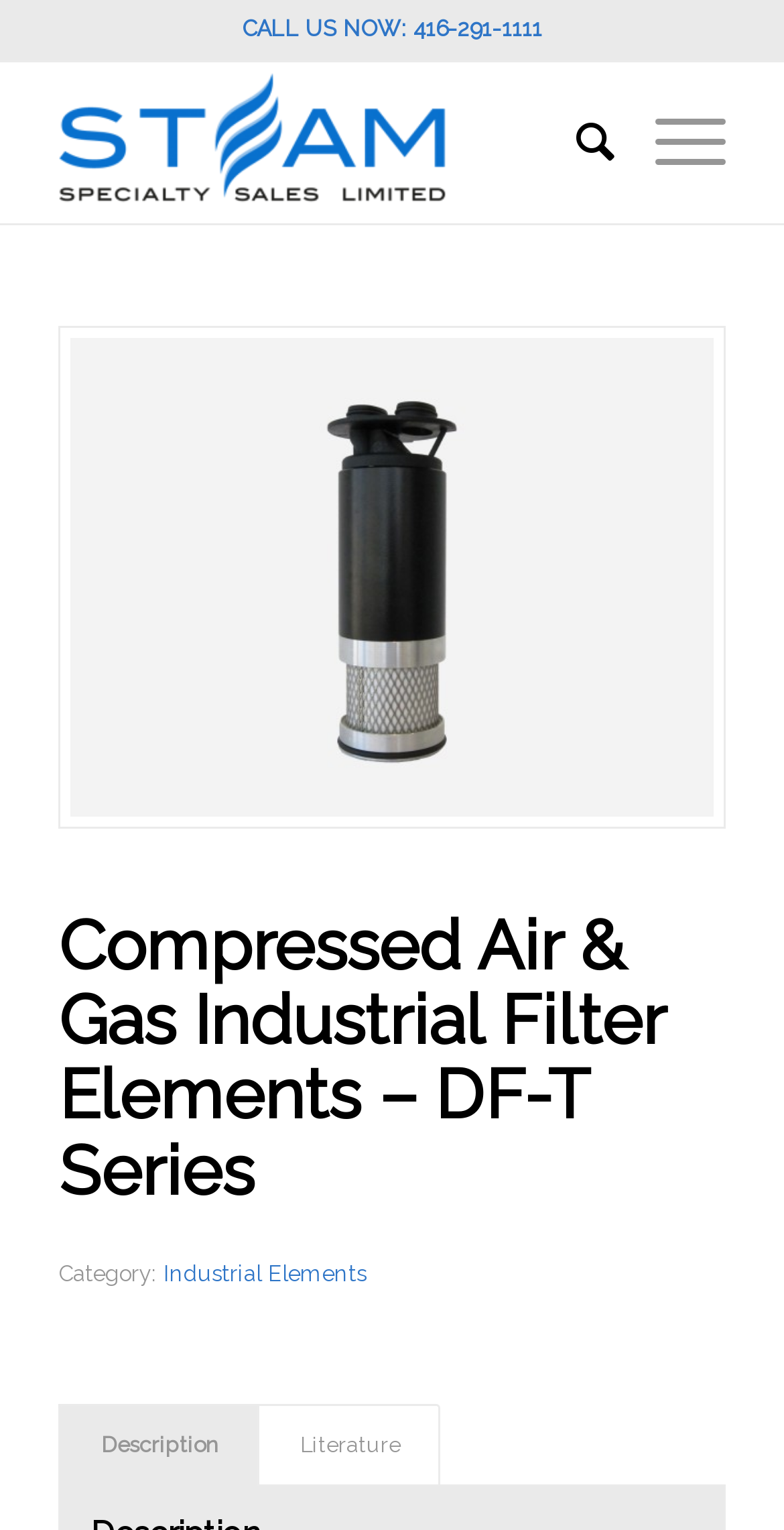Find the bounding box coordinates of the UI element according to this description: "Menu Menu".

[0.784, 0.041, 0.925, 0.146]